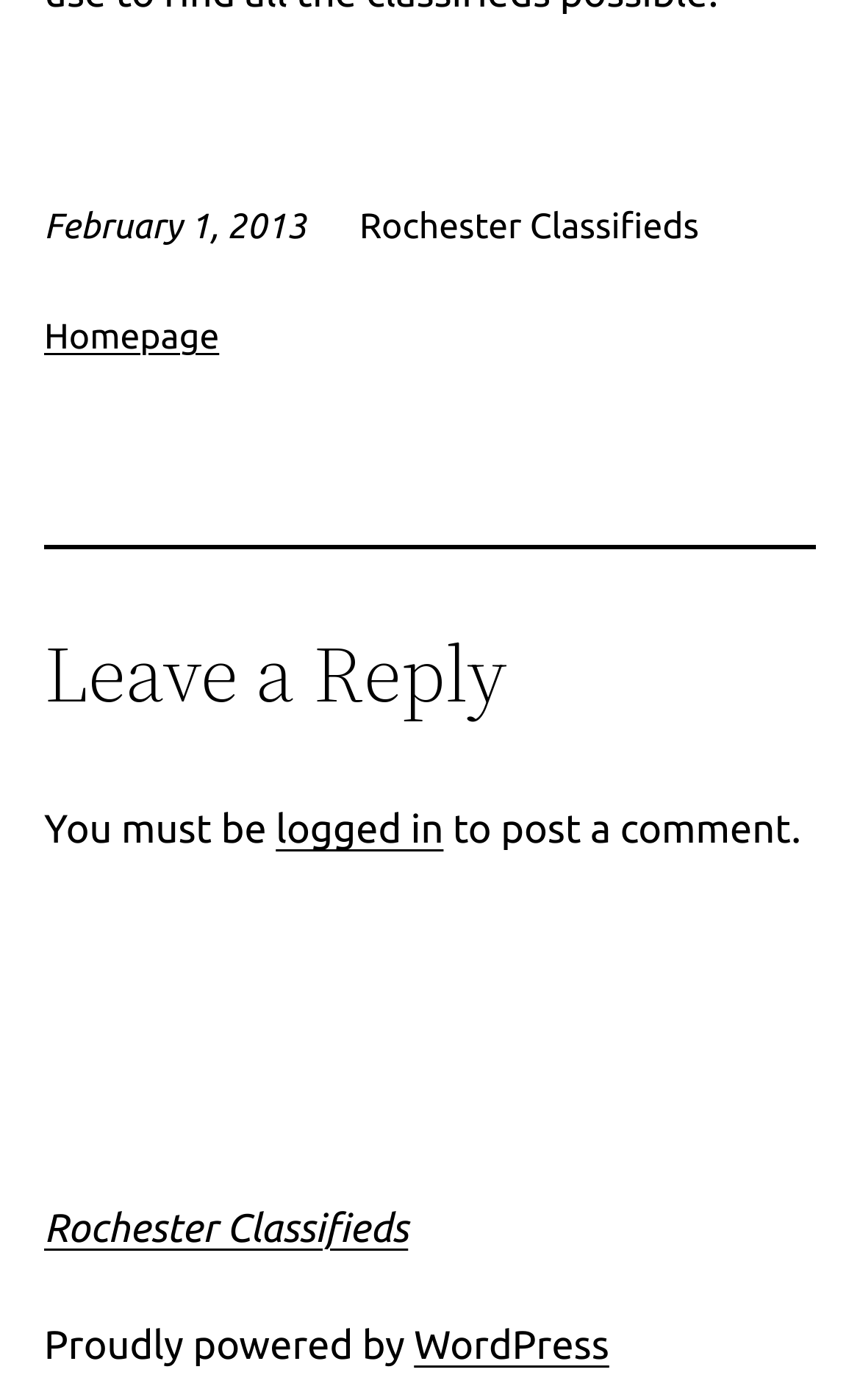Please study the image and answer the question comprehensively:
What is required to post a comment?

The webpage mentions that 'You must be logged in to post a comment', which implies that users need to have an account and be logged in to the website to post comments.